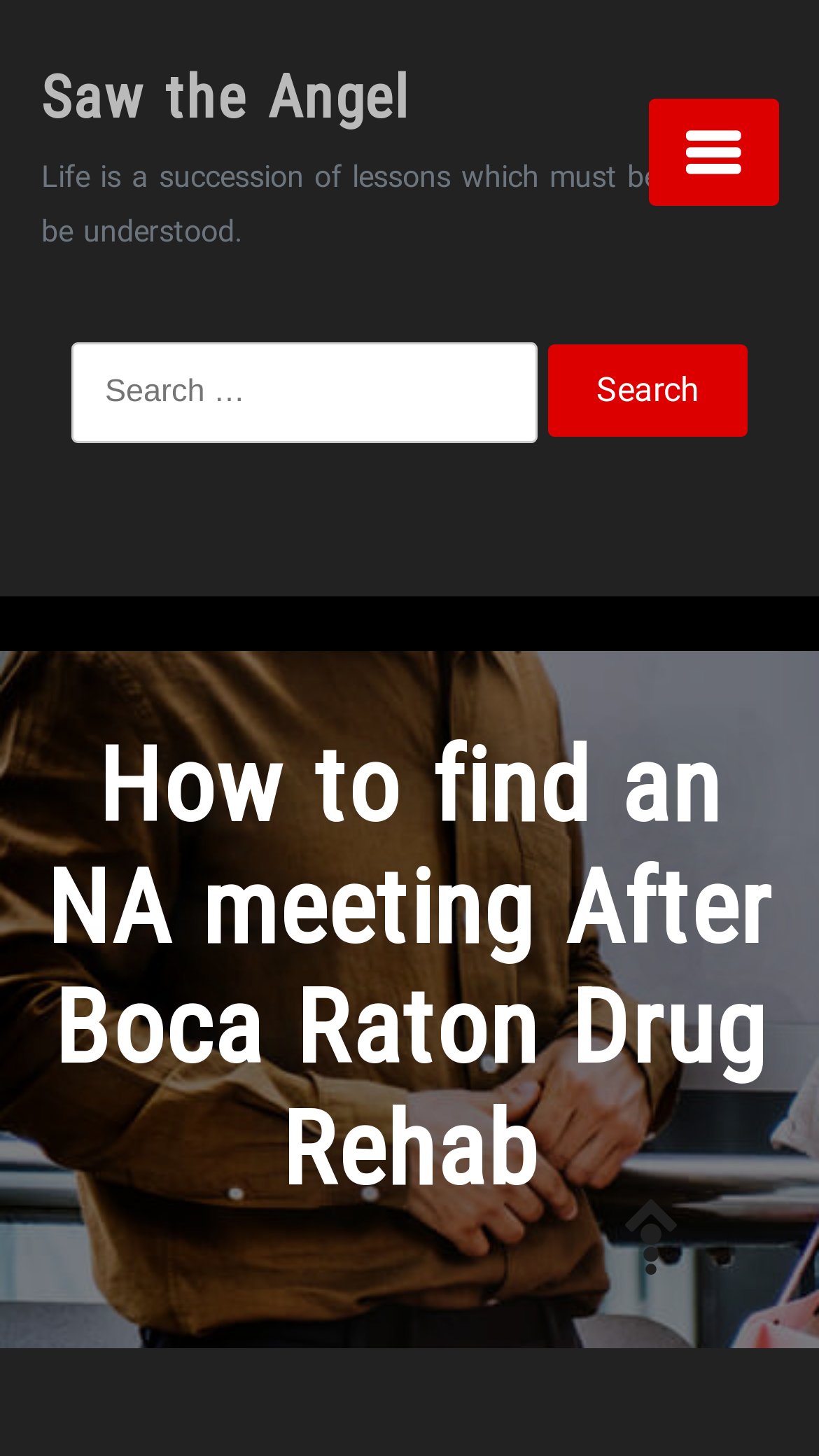Generate the text content of the main heading of the webpage.

How to find an NA meeting After Boca Raton Drug Rehab